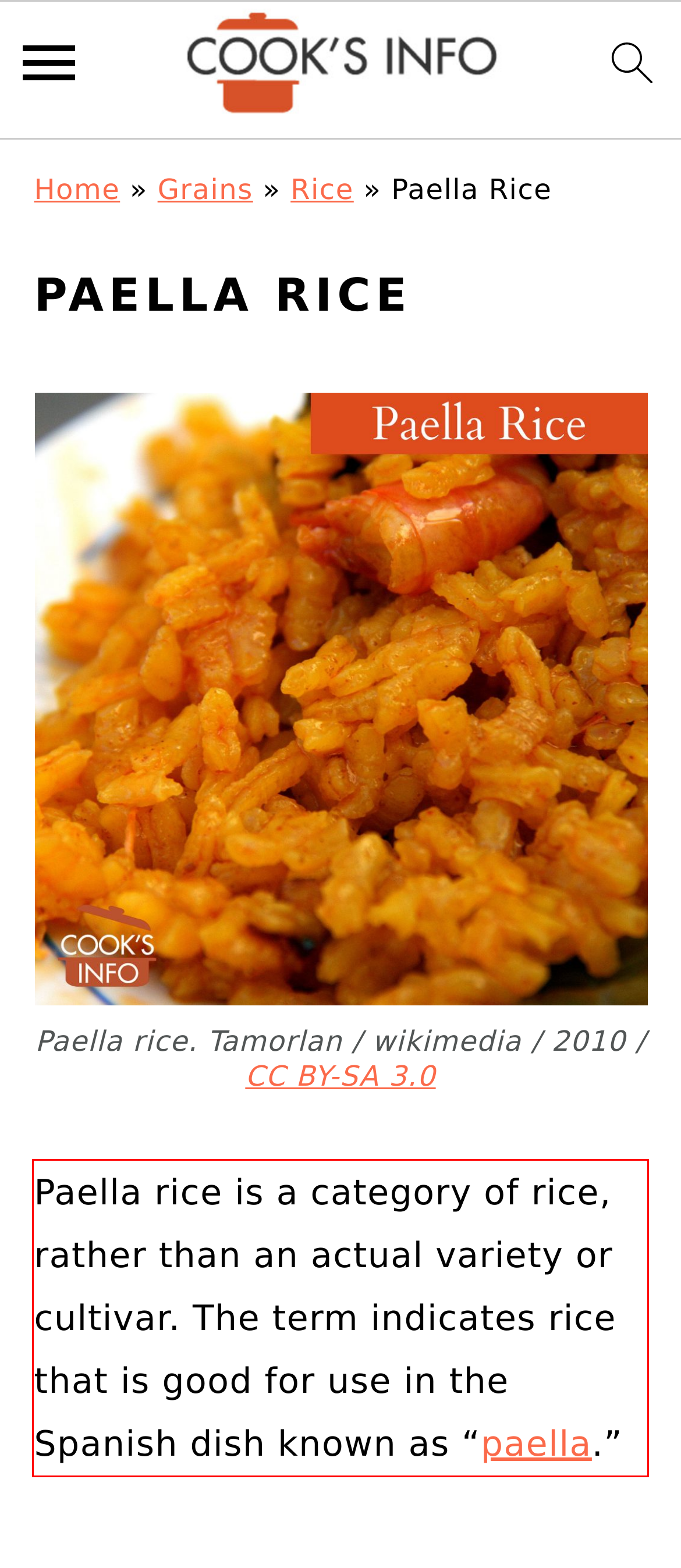You have a screenshot of a webpage with a UI element highlighted by a red bounding box. Use OCR to obtain the text within this highlighted area.

Paella rice is a category of rice, rather than an actual variety or cultivar. The term indicates rice that is good for use in the Spanish dish known as “paella.”